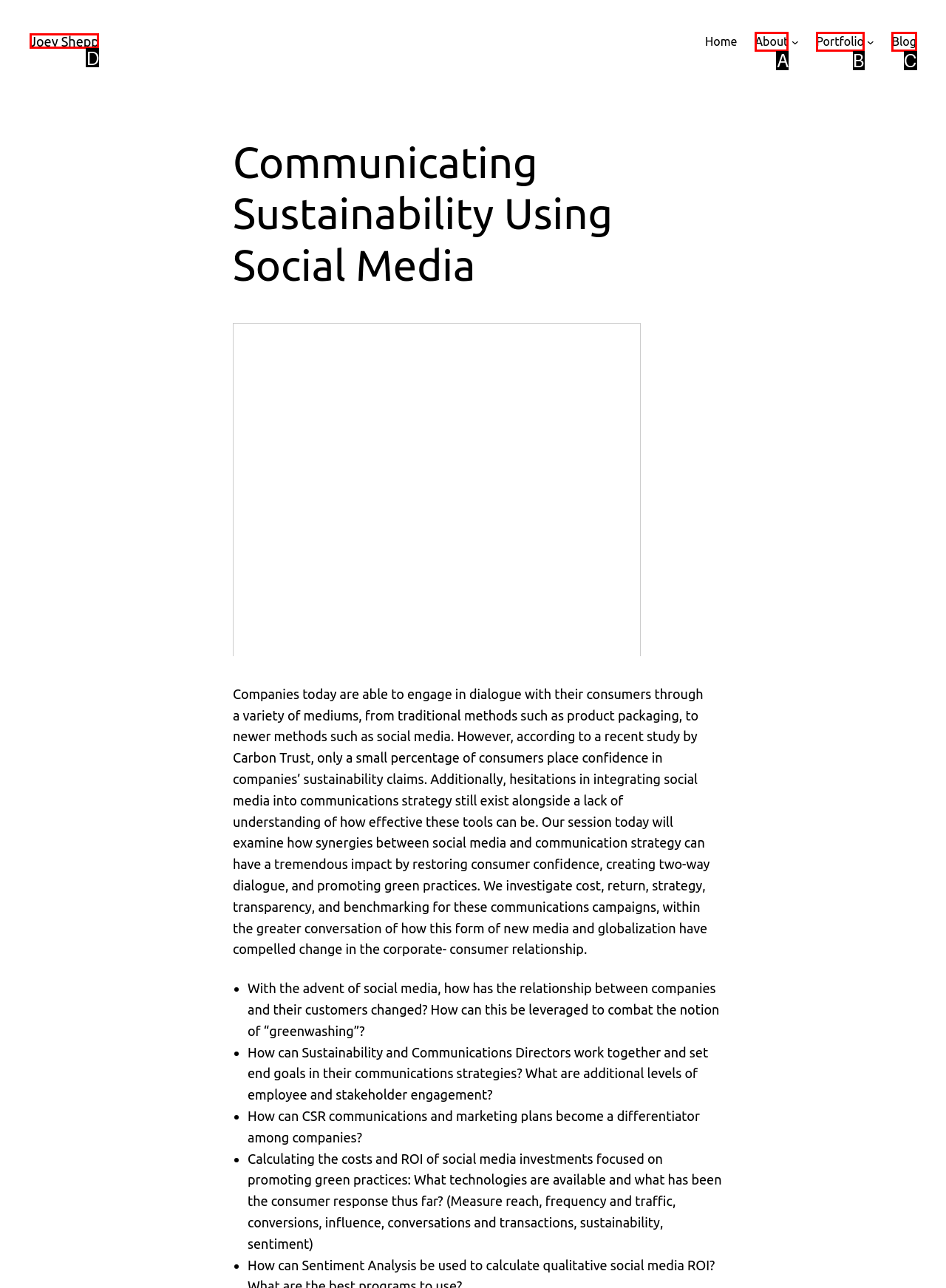Identify the bounding box that corresponds to: Joey Shepp
Respond with the letter of the correct option from the provided choices.

D